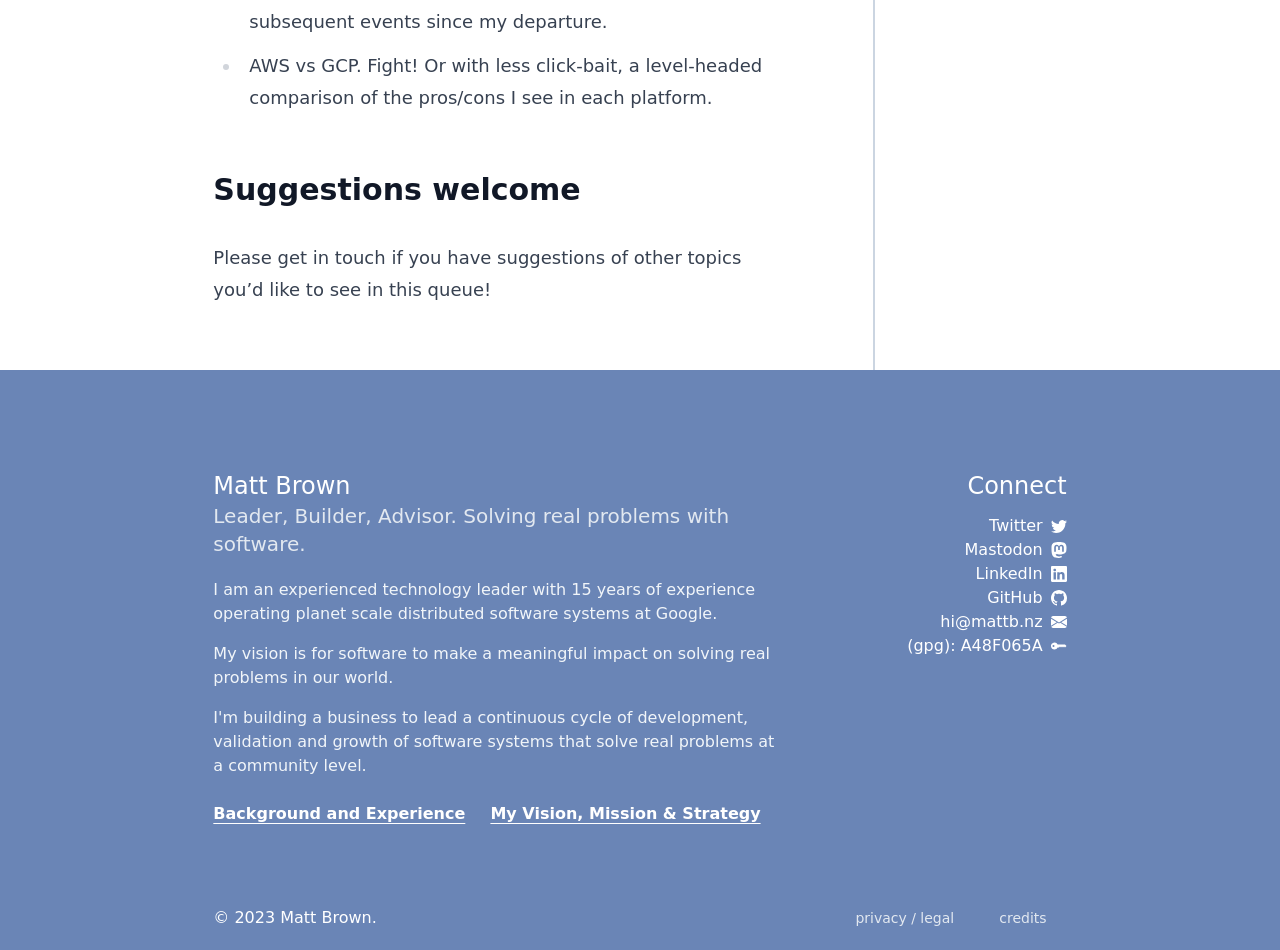Bounding box coordinates are given in the format (top-left x, top-left y, bottom-right x, bottom-right y). All values should be floating point numbers between 0 and 1. Provide the bounding box coordinate for the UI element described as: Booking Conditions and Privacy Policy

None